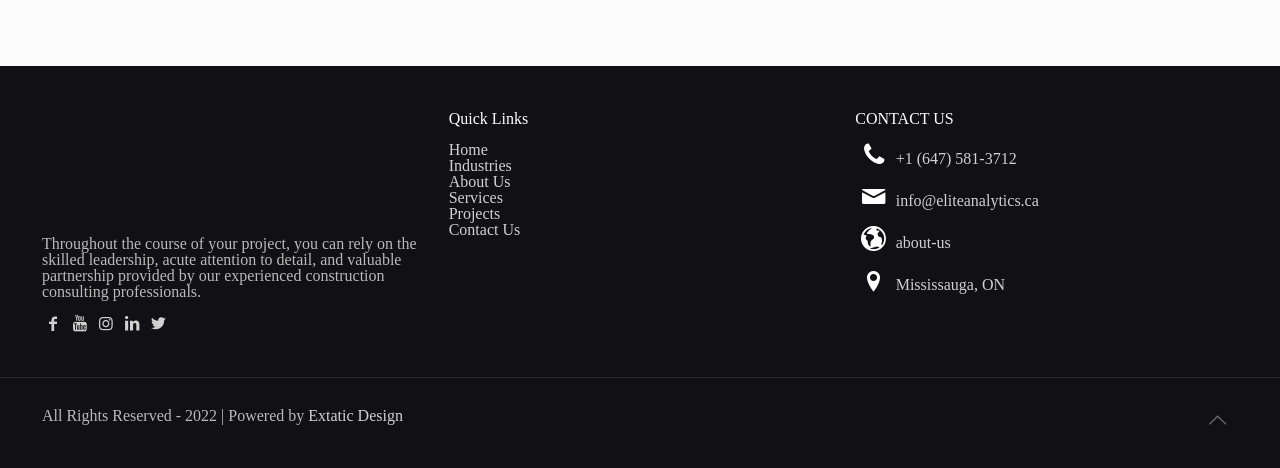What is the phone number to contact?
Using the image as a reference, deliver a detailed and thorough answer to the question.

I found the phone number under the 'CONTACT US' heading, which is '+1 (647) 581-3712'.